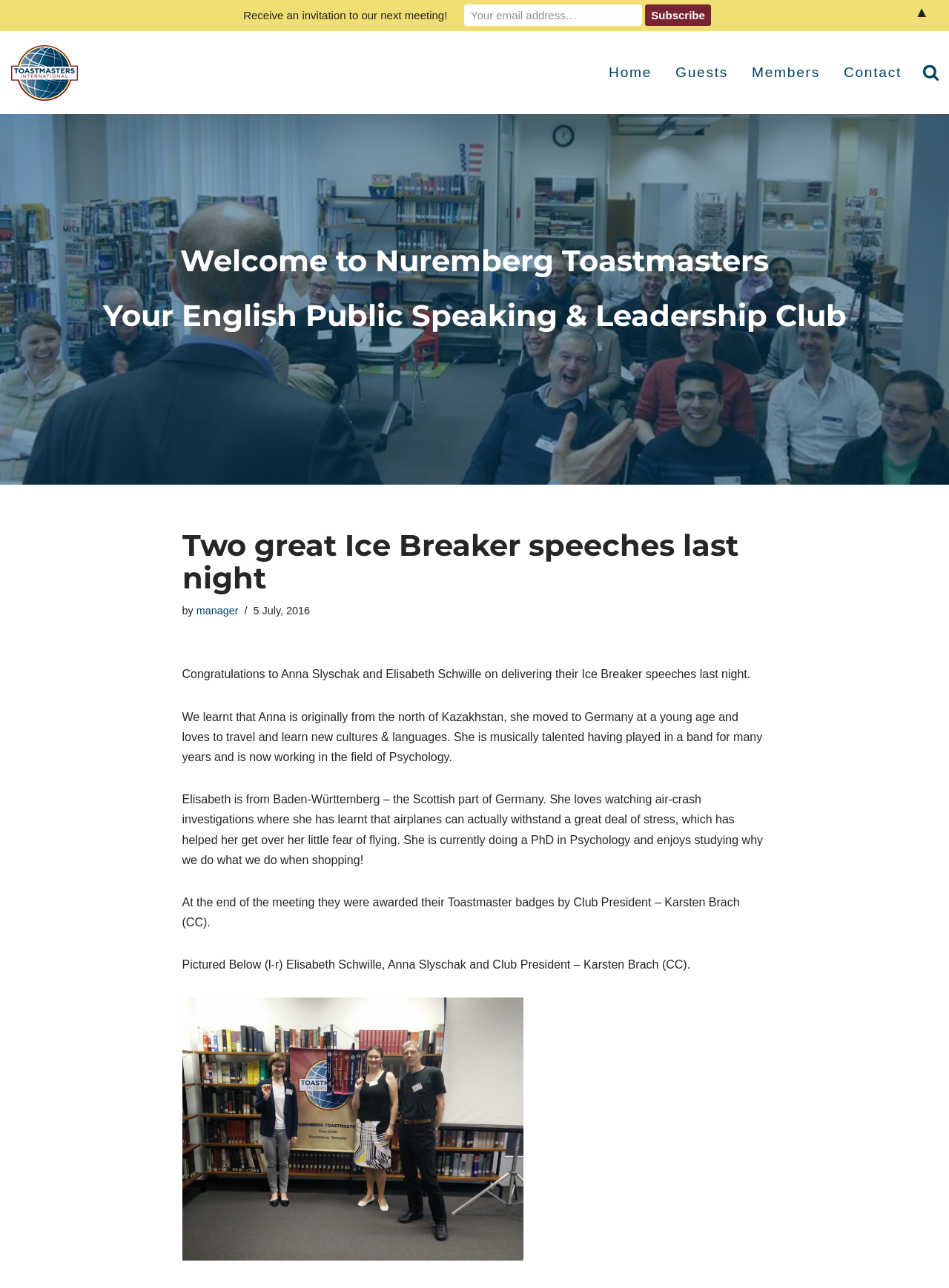Can you specify the bounding box coordinates of the area that needs to be clicked to fulfill the following instruction: "Click on the 'Home' link"?

[0.641, 0.028, 0.687, 0.085]